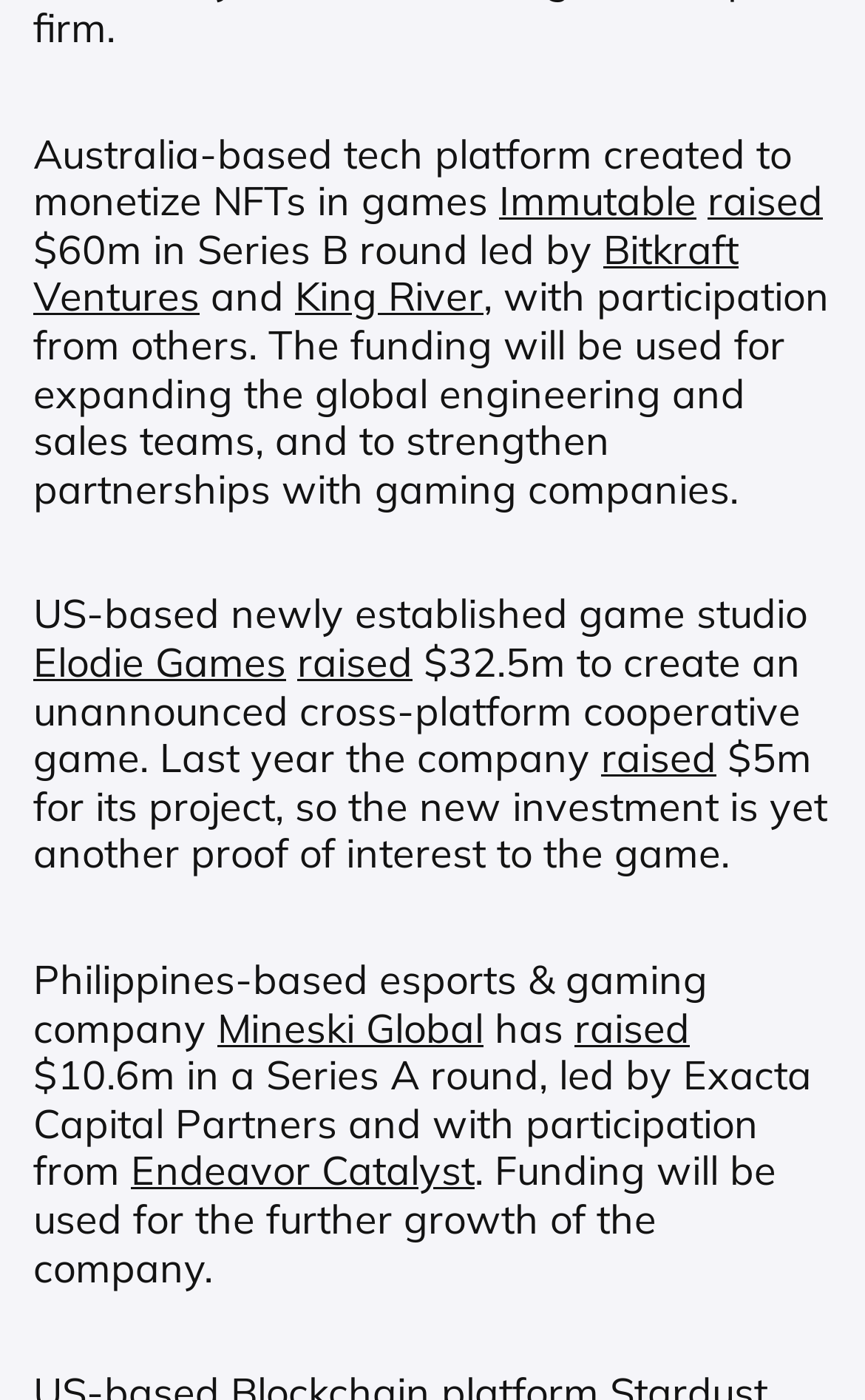Pinpoint the bounding box coordinates of the clickable area necessary to execute the following instruction: "explore Endeavor Catalyst". The coordinates should be given as four float numbers between 0 and 1, namely [left, top, right, bottom].

[0.151, 0.818, 0.549, 0.855]